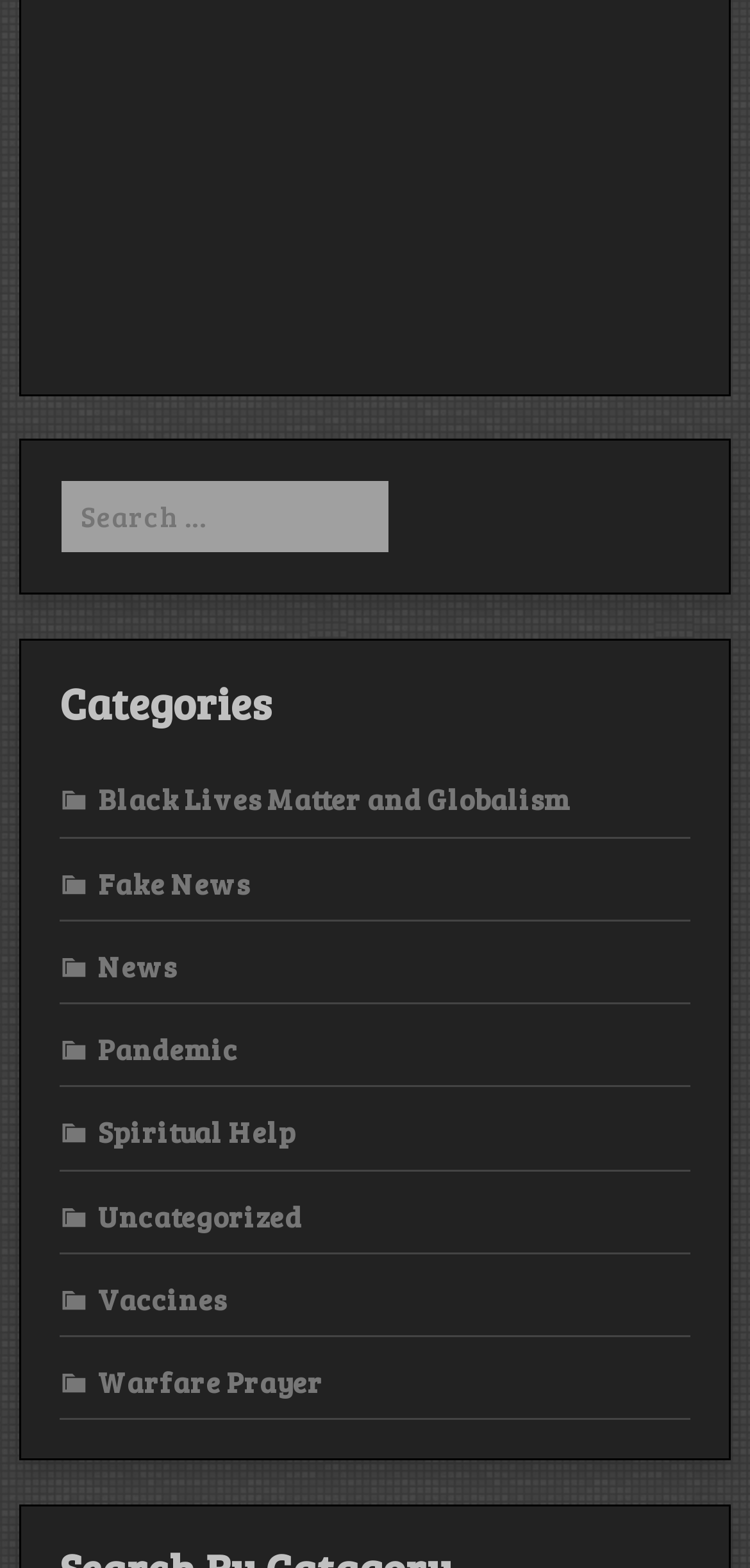Identify the bounding box coordinates for the element you need to click to achieve the following task: "view Fake News". Provide the bounding box coordinates as four float numbers between 0 and 1, in the form [left, top, right, bottom].

[0.079, 0.55, 0.333, 0.575]